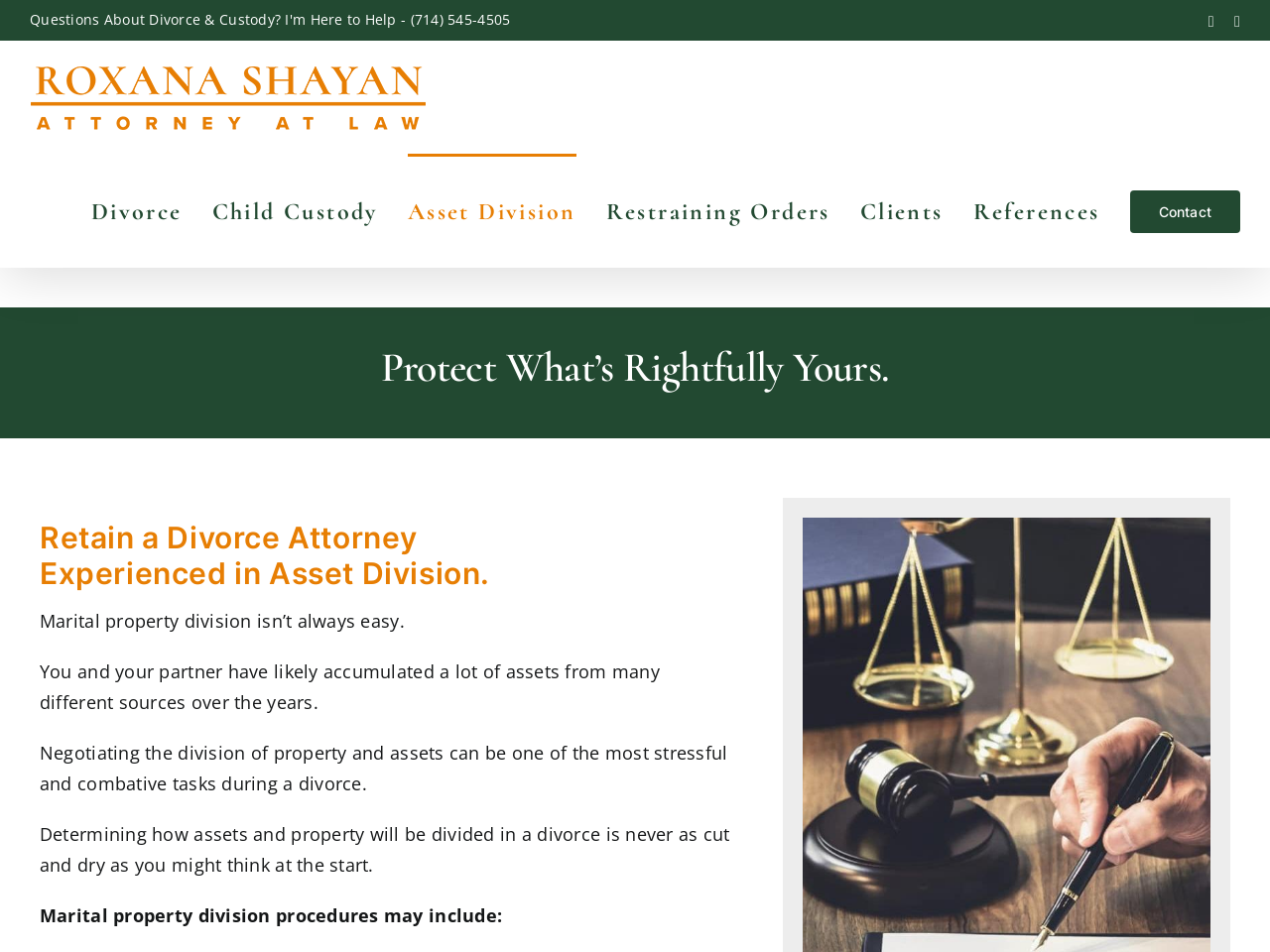Using the webpage screenshot, locate the HTML element that fits the following description and provide its bounding box: "Child Custody".

[0.167, 0.161, 0.298, 0.28]